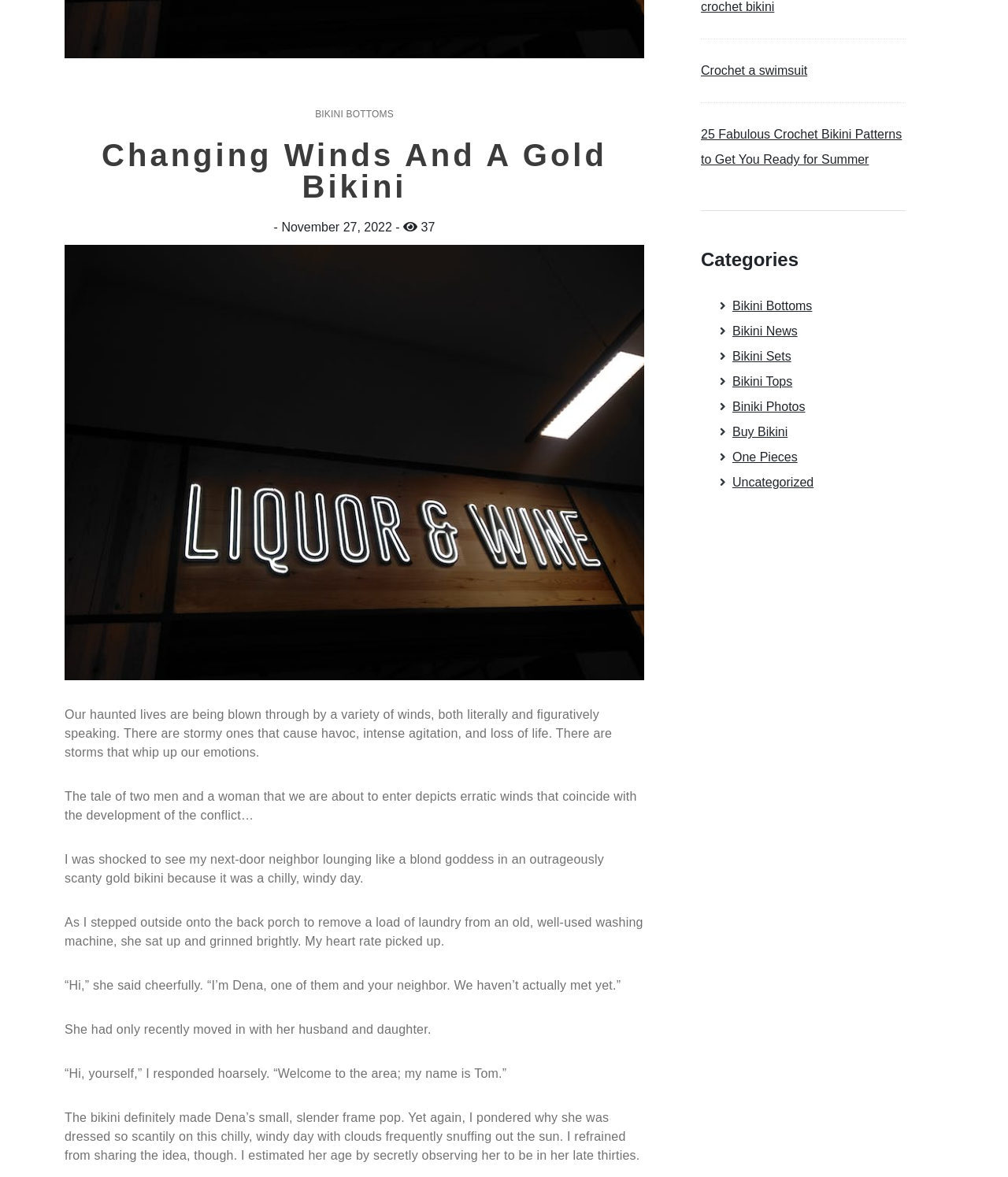Given the description "November 27, 2022", determine the bounding box of the corresponding UI element.

[0.279, 0.188, 0.389, 0.199]